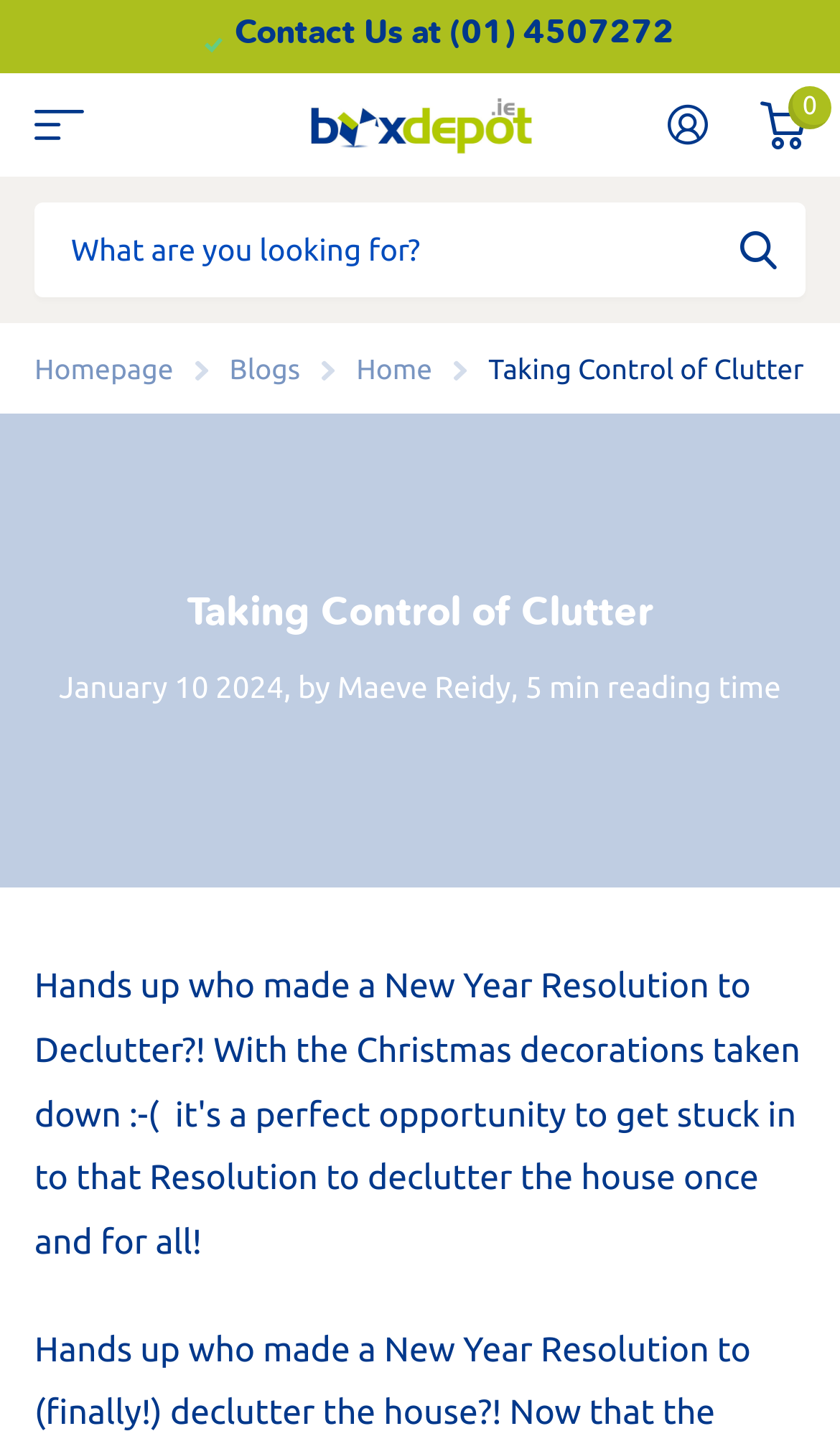Please determine the bounding box coordinates for the element that should be clicked to follow these instructions: "Read the blog post".

[0.0, 0.285, 1.0, 0.611]